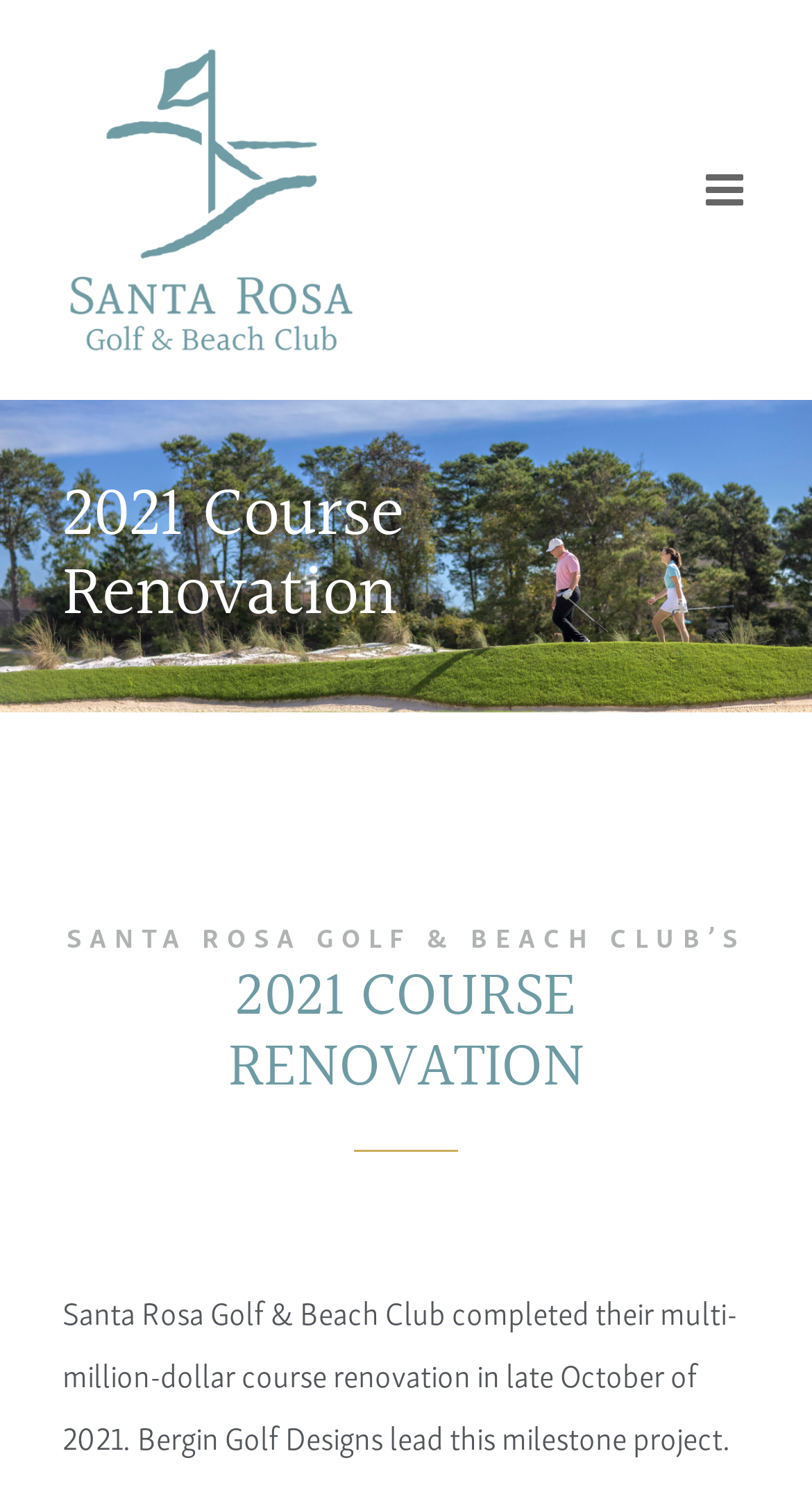Provide the bounding box coordinates for the UI element that is described by this text: "aria-label="Toggle mobile menu"". The coordinates should be in the form of four float numbers between 0 and 1: [left, top, right, bottom].

[0.869, 0.113, 0.923, 0.143]